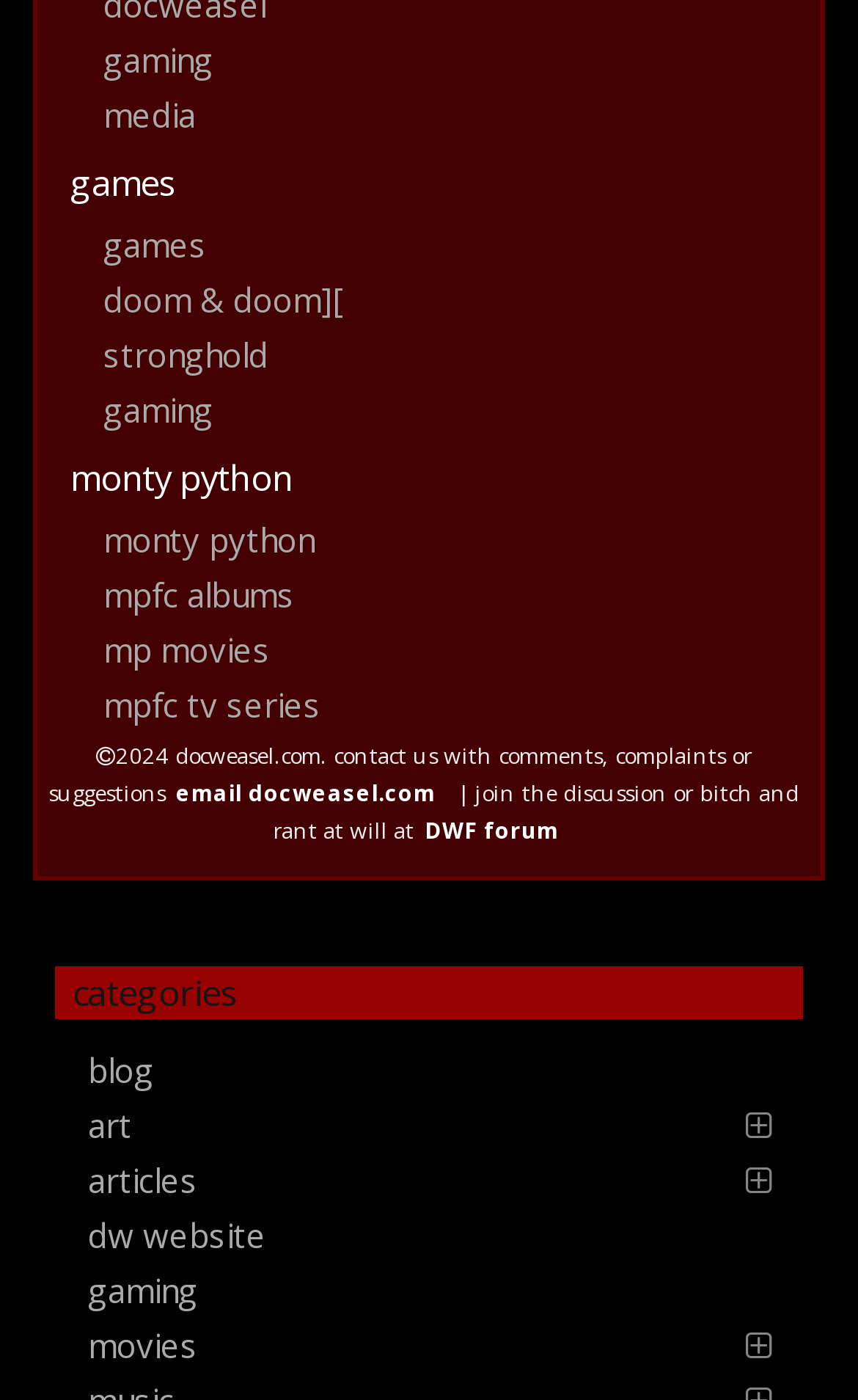What is the text above the 'contact us' link?
Answer the question with a single word or phrase derived from the image.

2024 docweasel.com